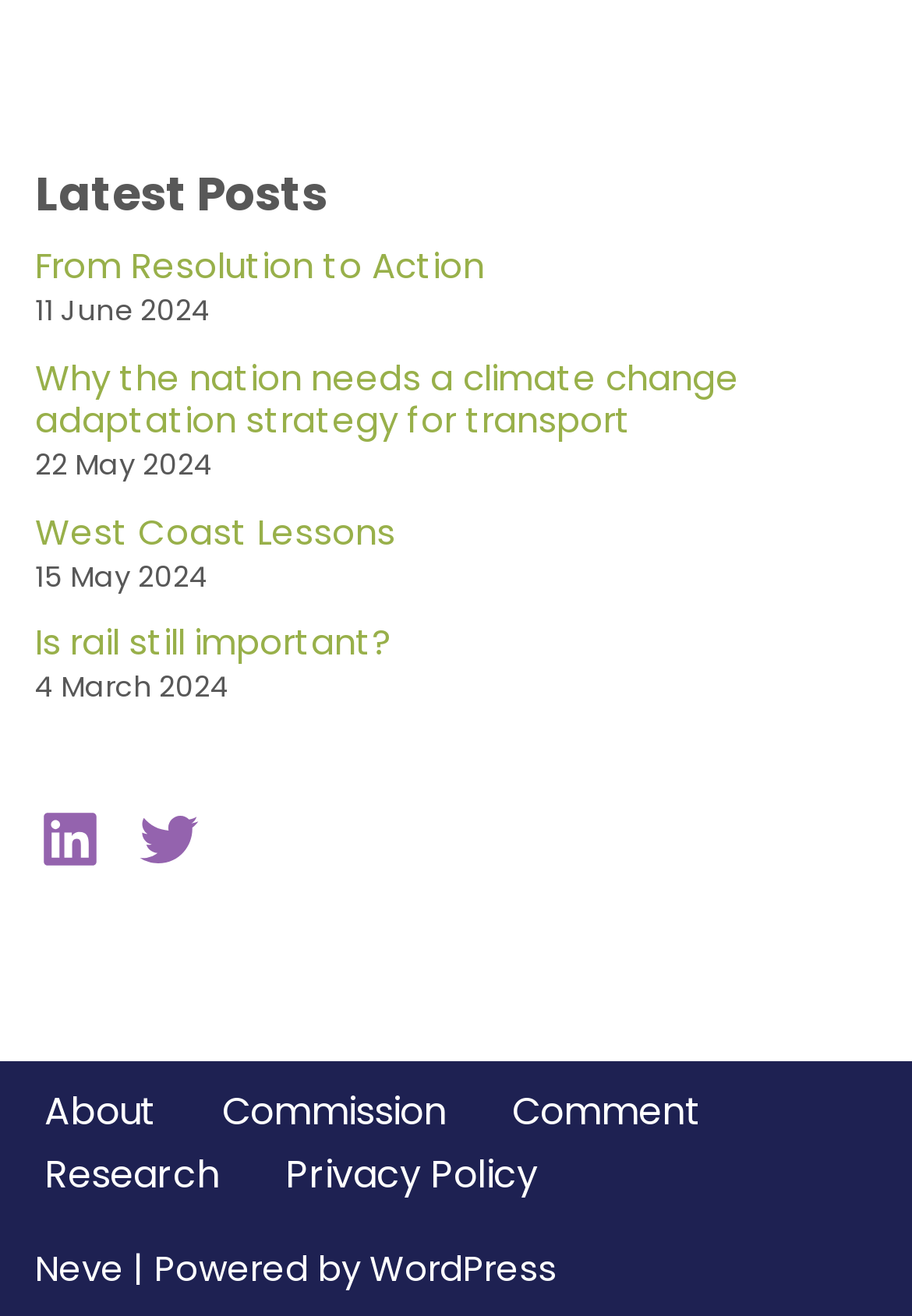Identify the bounding box coordinates for the element you need to click to achieve the following task: "Open Support Ticket". The coordinates must be four float values ranging from 0 to 1, formatted as [left, top, right, bottom].

None